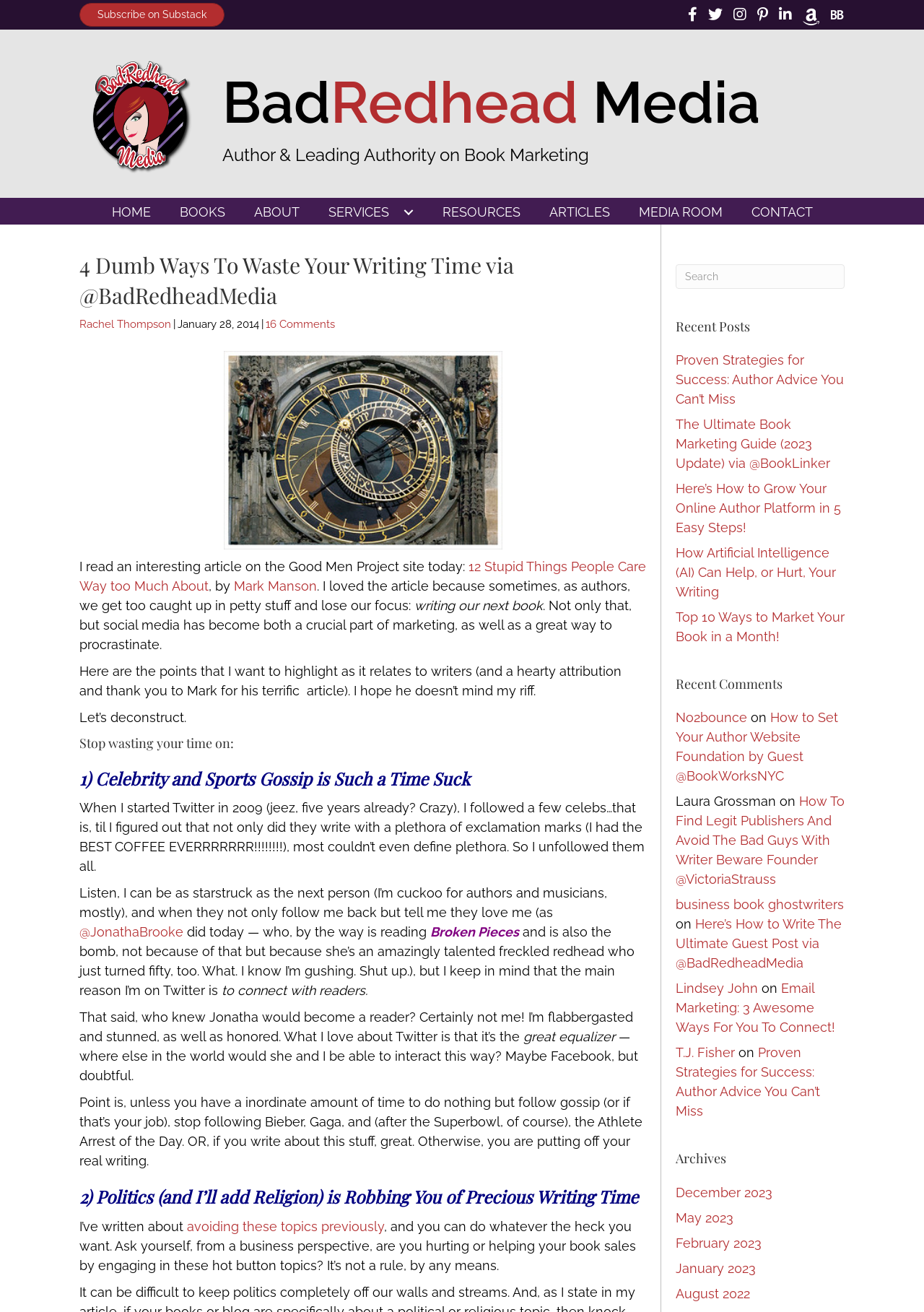Provide the bounding box coordinates for the UI element that is described as: "Books".

[0.179, 0.152, 0.259, 0.171]